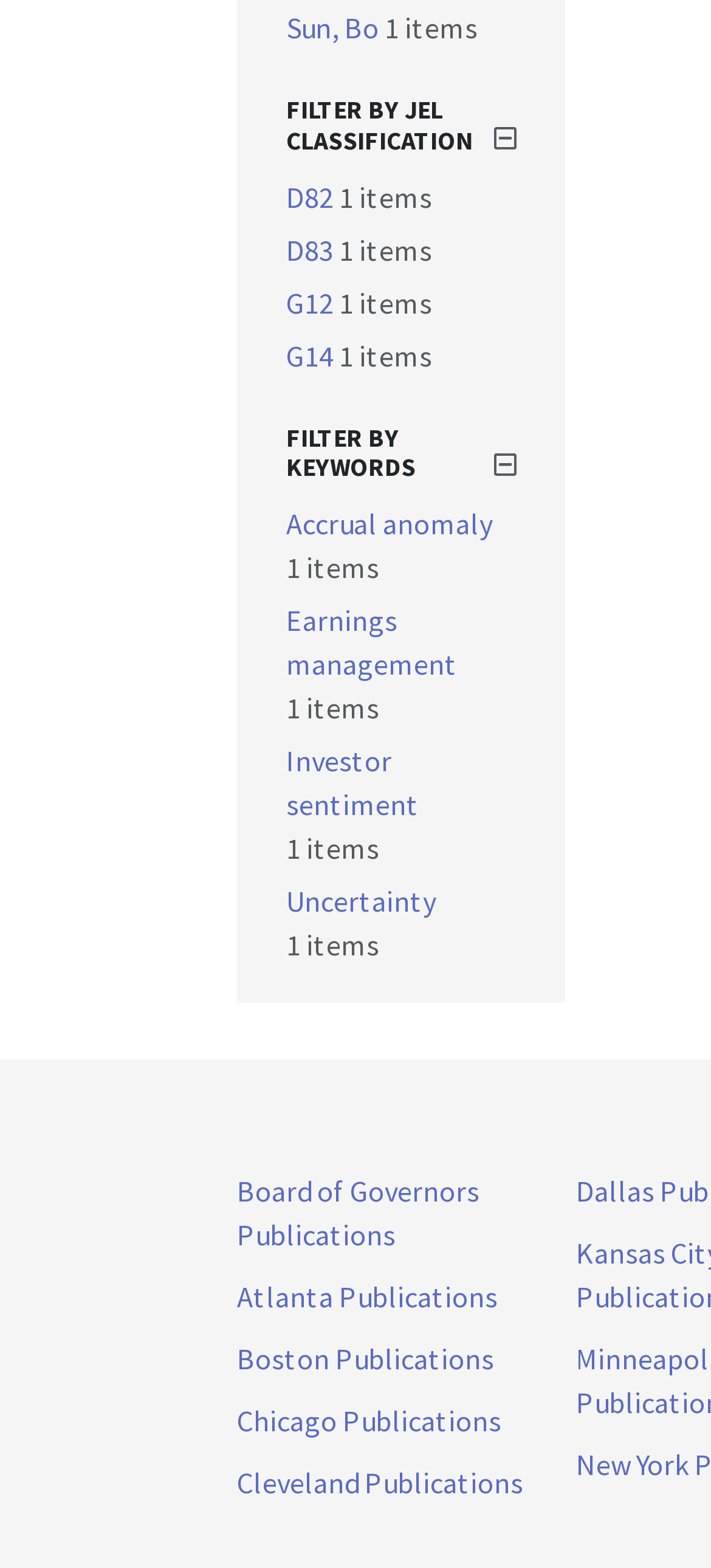How many publications are listed under 'Board of Governors'?
Offer a detailed and exhaustive answer to the question.

There is one publication listed under 'Board of Governors' which is 'Board of Governors Publications'.